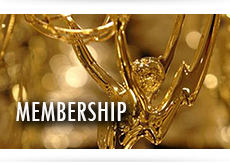Generate a detailed caption that describes the image.

The image features a vibrant golden backdrop, showcasing a close-up of an iconic Emmy statuette. Prominently displayed on the left side is the word "MEMBERSHIP," presented in bold, striking typography that conveys a sense of prestige and importance. This visual likely emphasizes the significance of membership within a professional organization, possibly in the context of media or broadcasting, celebrating the contributions and achievements of its members. The warm gold tones reflect a sense of accomplishment, aligning with the celebratory nature of awards in the industry.